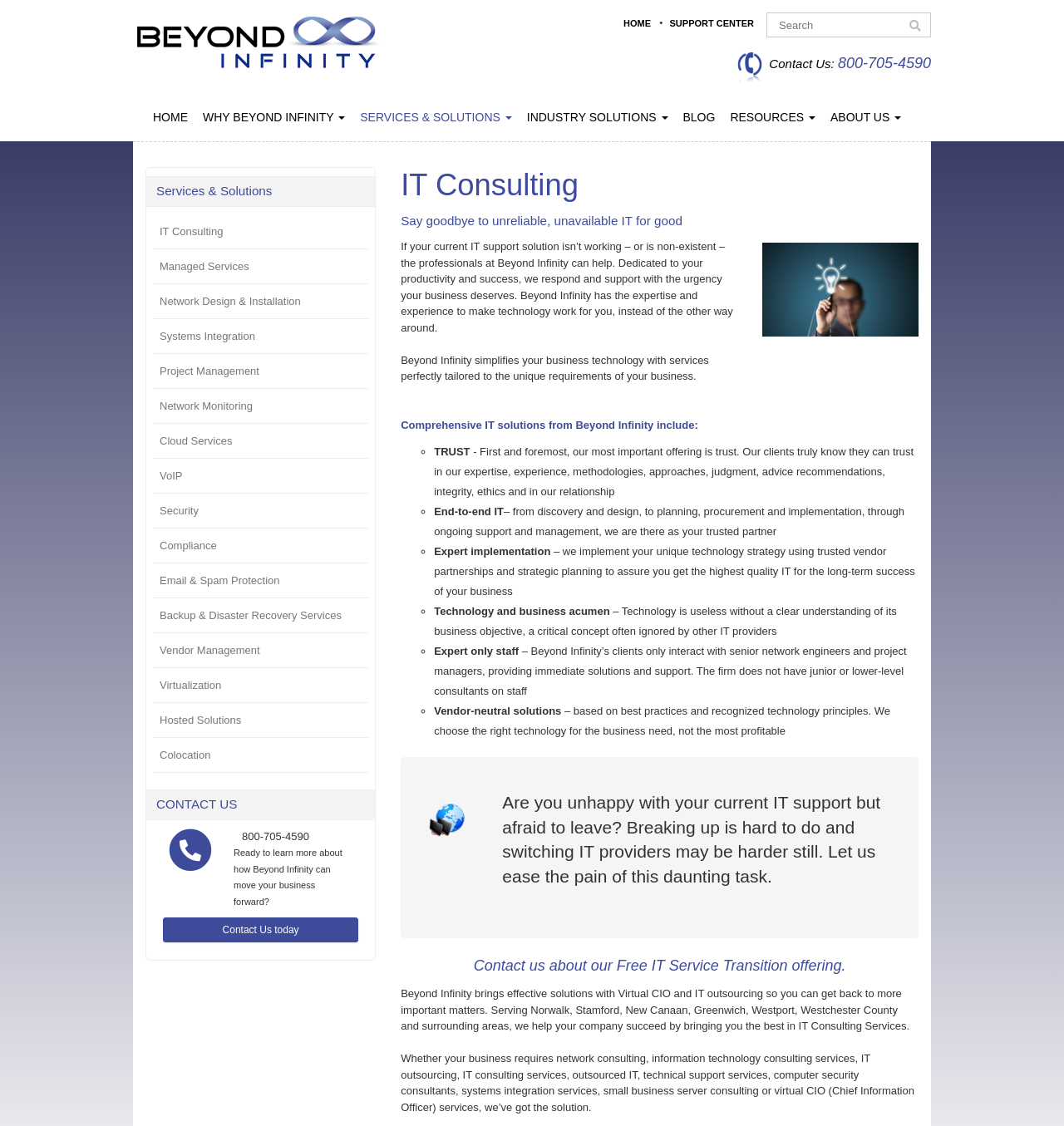Point out the bounding box coordinates of the section to click in order to follow this instruction: "Get in touch with us".

[0.153, 0.815, 0.337, 0.837]